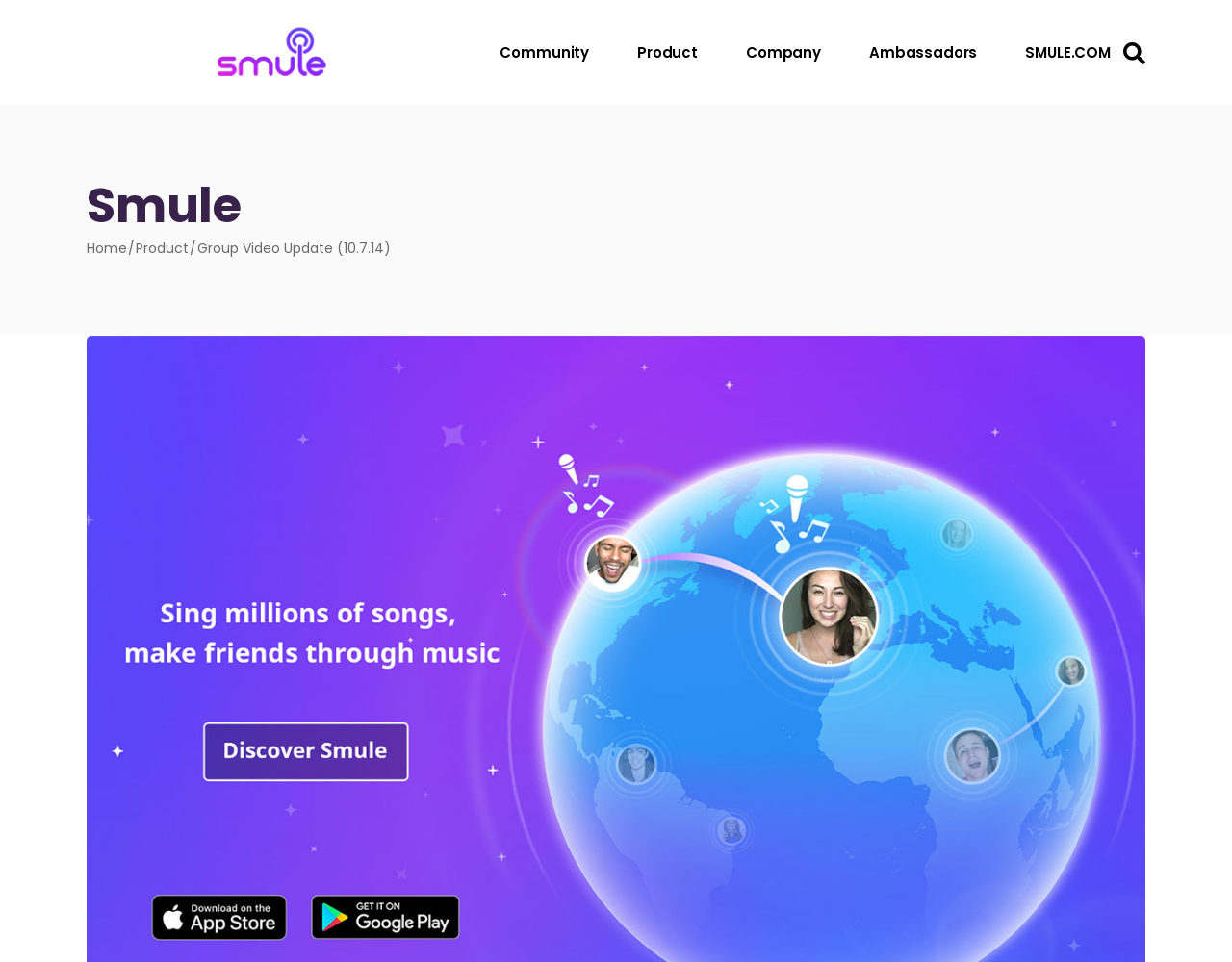Describe all the visual and textual components of the webpage comprehensively.

The webpage appears to be a blog post or article from Smule, a karaoke platform. At the top left corner, there is a logo of Smule, which is a combination of three images: a main logo, a dark logo, and another main logo. 

Below the logo, there is a top menu navigation bar that spans across the top of the page, containing five links: "Community", "Product", "Company", "Ambassadors", and "SMULE.COM". 

On the top right corner, there is a small icon represented by a Unicode character "\uf002". 

The main content of the page starts with a heading that reads "Smule". Below the heading, there are two links, "Home" and "Product", positioned side by side. 

Further down, there is a static text that reads "Group Video Update (10.7.14)", which is likely the title of the blog post. The meta description suggests that the post is about an update to the Group Video feature on Smule, which has been popular among users.